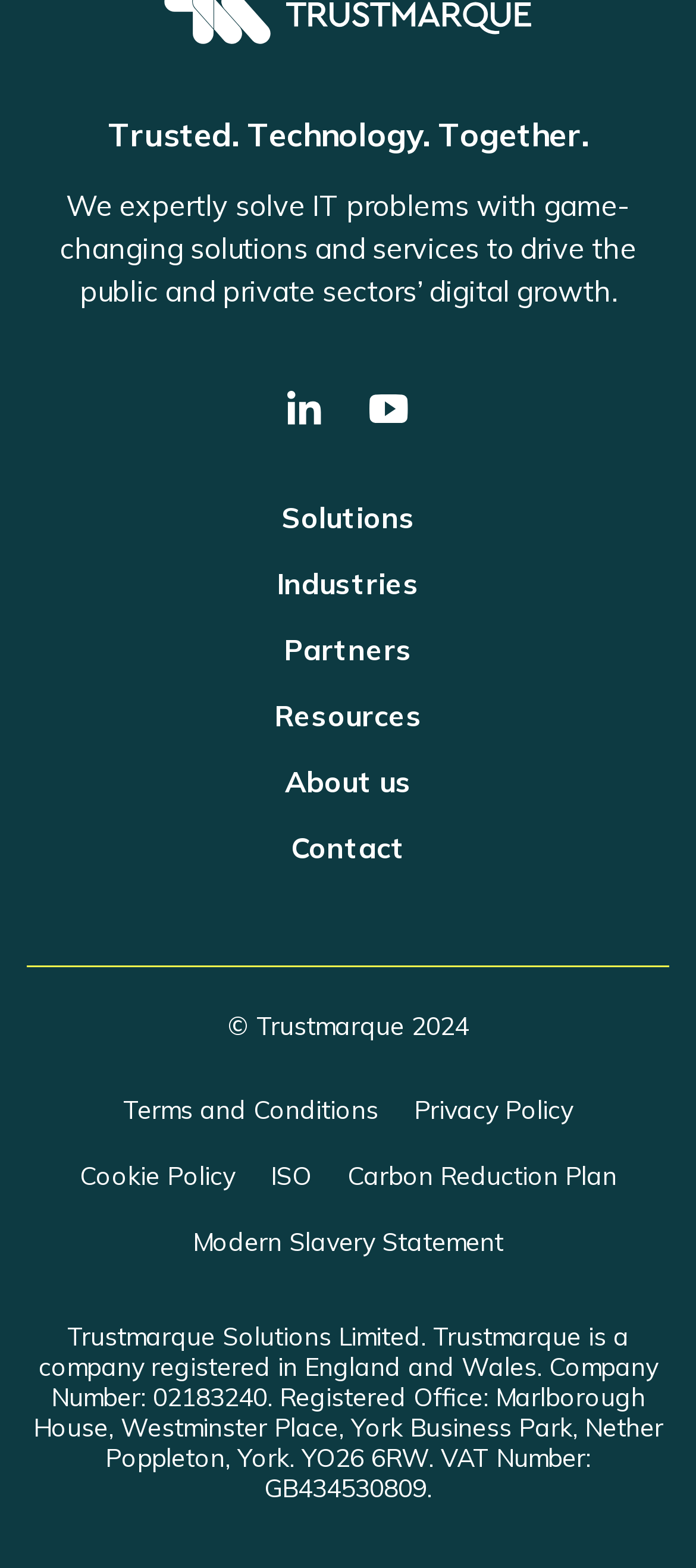Identify the coordinates of the bounding box for the element that must be clicked to accomplish the instruction: "Visit the About us page".

[0.409, 0.487, 0.591, 0.51]